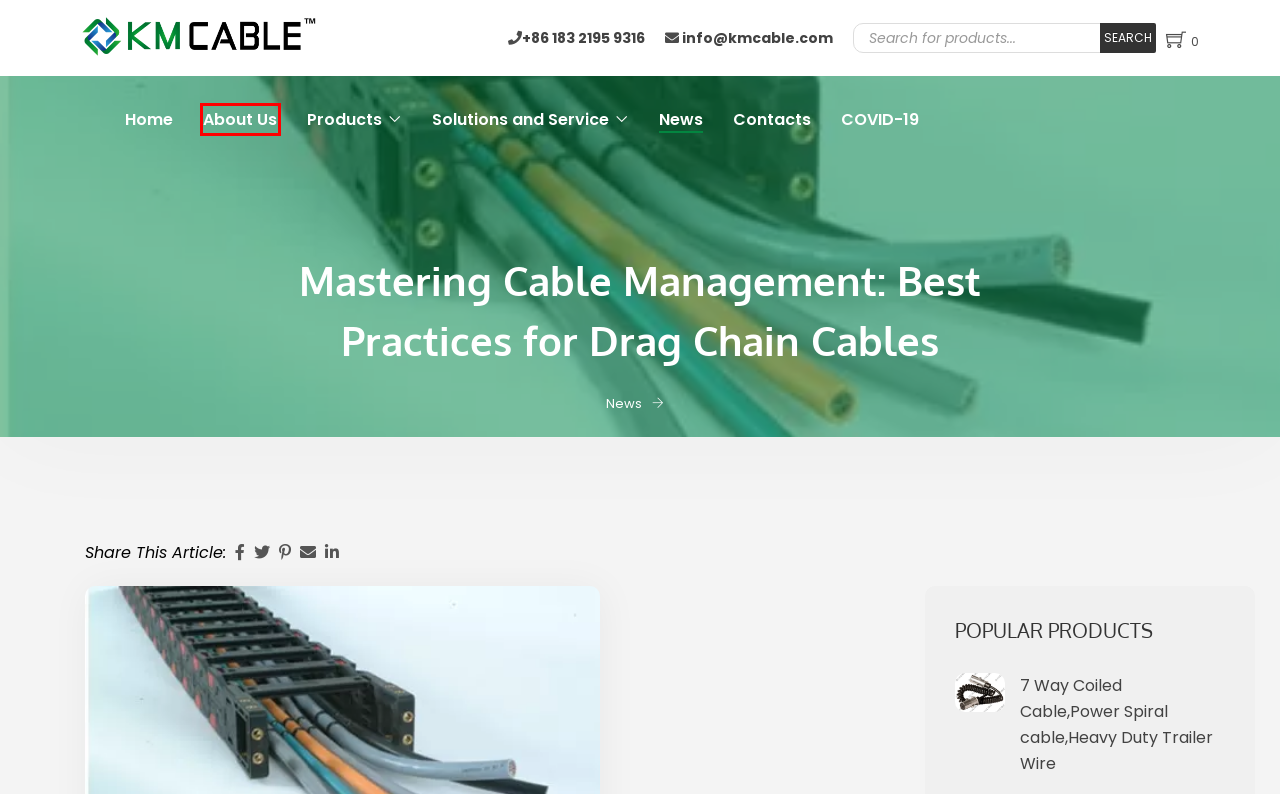Given a screenshot of a webpage with a red bounding box highlighting a UI element, determine which webpage description best matches the new webpage that appears after clicking the highlighted element. Here are the candidates:
A. Cable Assembly Europe provider, Cable supplier, manufacturer
B. Automotive, Machinery wiring - High Quality industrial Cable Supplier | KMCable Group
C. Trailer cable supplier, Cable assembly supplier | KMcable
D. Products - High Quality industrial Cable Supplier | KMCable Group
E. Cable Assembly supplier north America, cable supplier north America
F. Cart - High Quality industrial Cable Supplier | KMCable Group
G. News - High Quality industrial Cable Supplier | KMCable Group
H. Construction machinery wiring manufacturer, supplier | KMCable Group

C